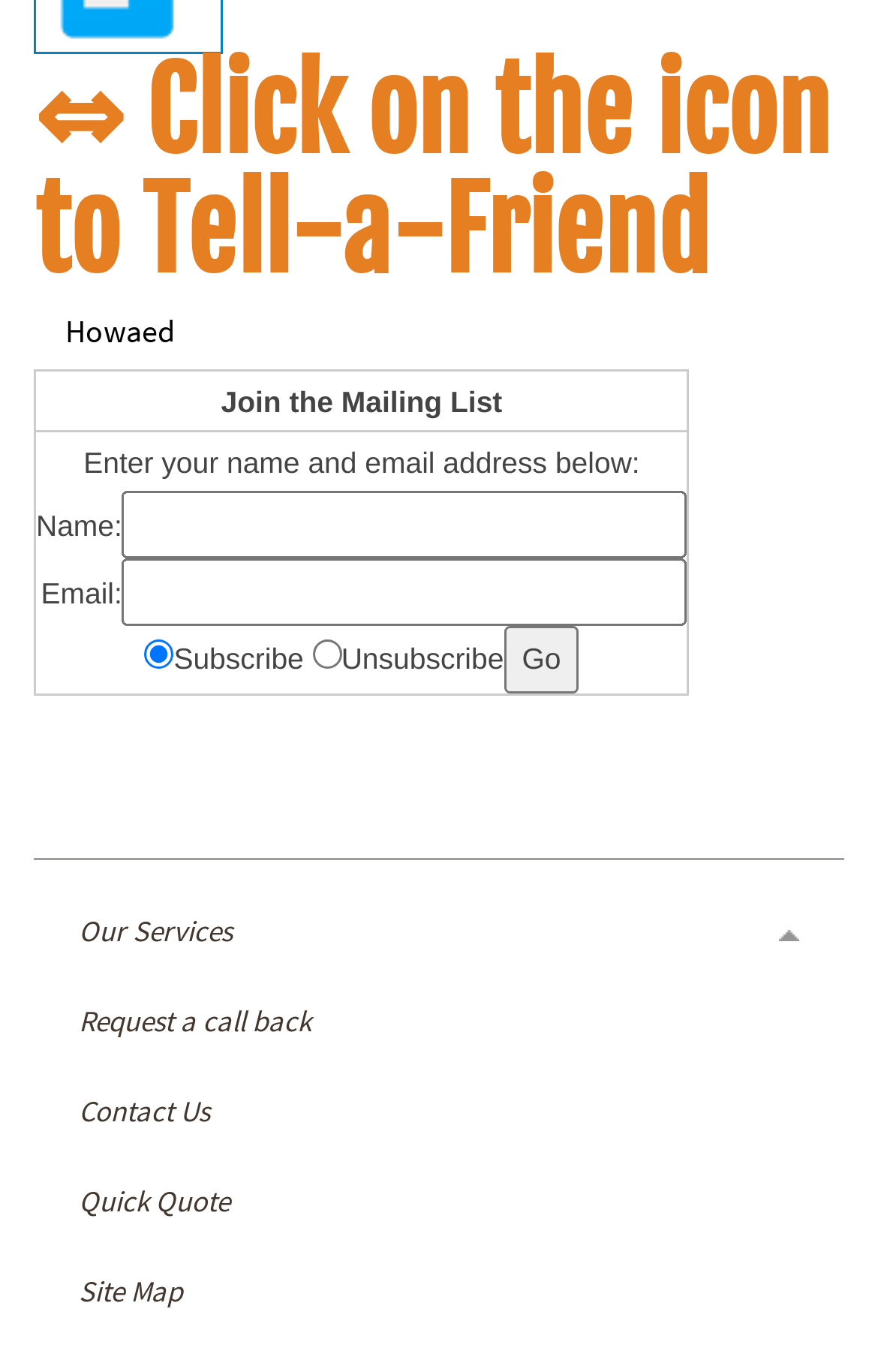Identify the bounding box coordinates of the clickable region required to complete the instruction: "Visit the Our Services page". The coordinates should be given as four float numbers within the range of 0 and 1, i.e., [left, top, right, bottom].

[0.038, 0.649, 0.962, 0.682]